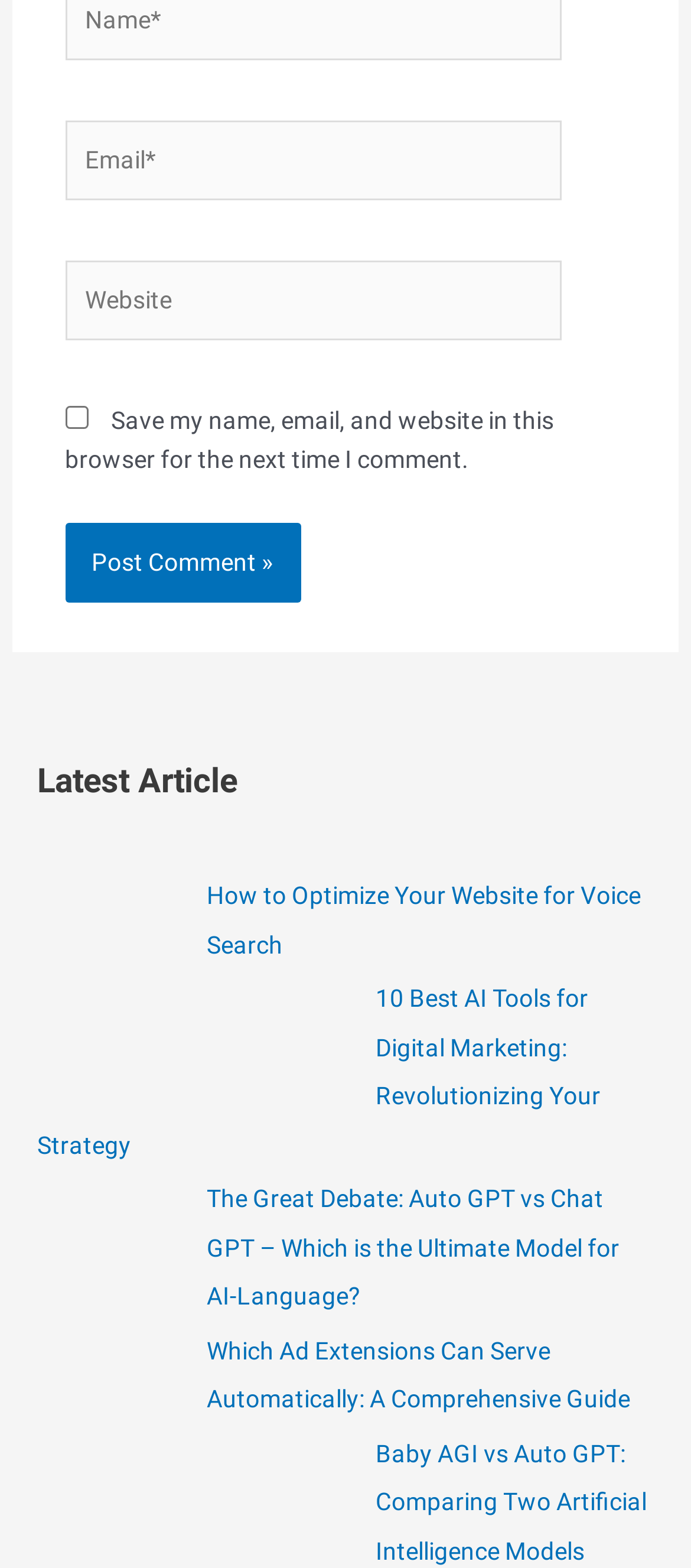Please specify the bounding box coordinates in the format (top-left x, top-left y, bottom-right x, bottom-right y), with values ranging from 0 to 1. Identify the bounding box for the UI component described as follows: parent_node: Website name="url" placeholder="Website"

[0.094, 0.166, 0.813, 0.217]